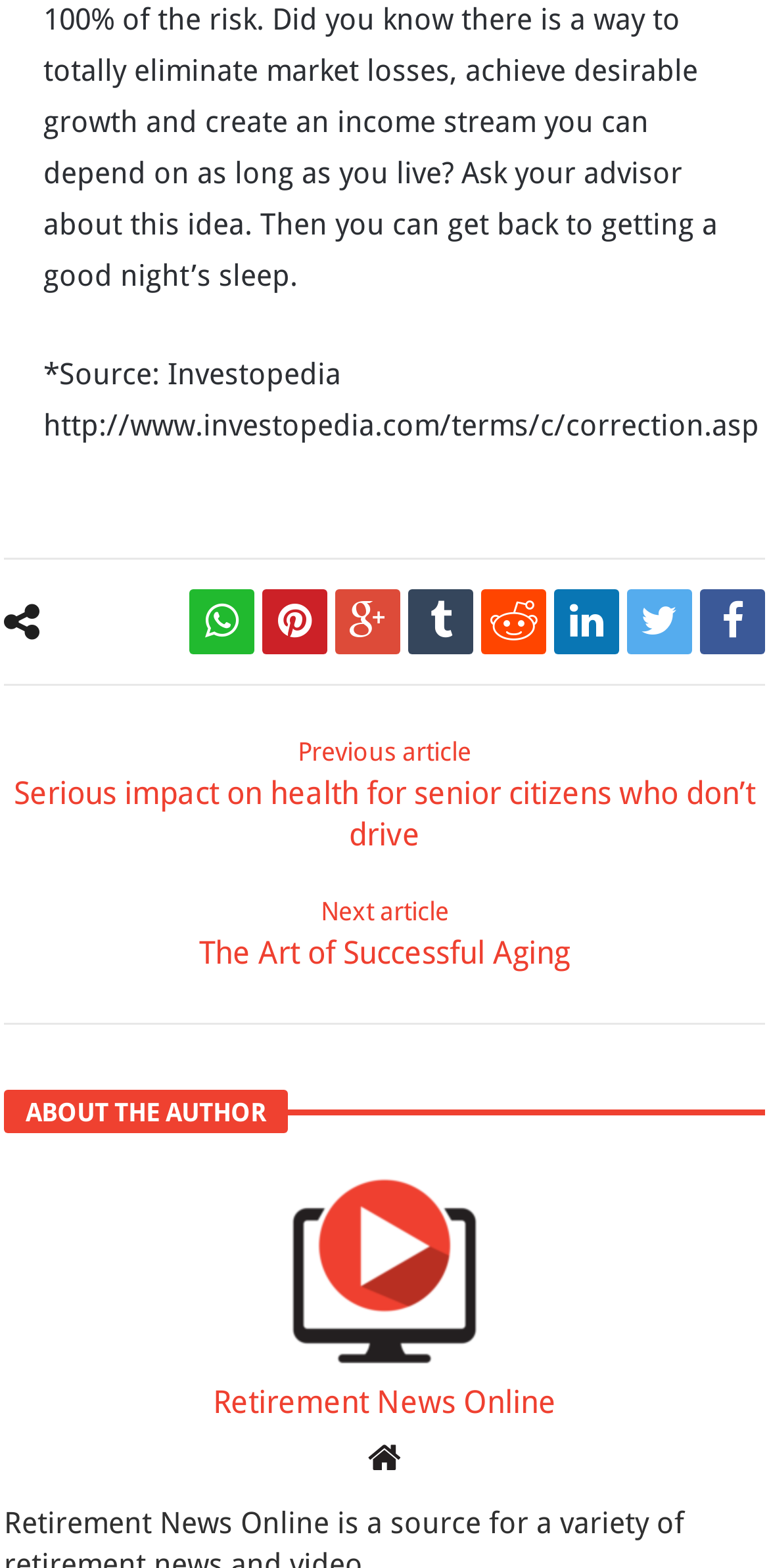Please indicate the bounding box coordinates of the element's region to be clicked to achieve the instruction: "Visit the Retirement News Online page". Provide the coordinates as four float numbers between 0 and 1, i.e., [left, top, right, bottom].

[0.277, 0.883, 0.723, 0.907]